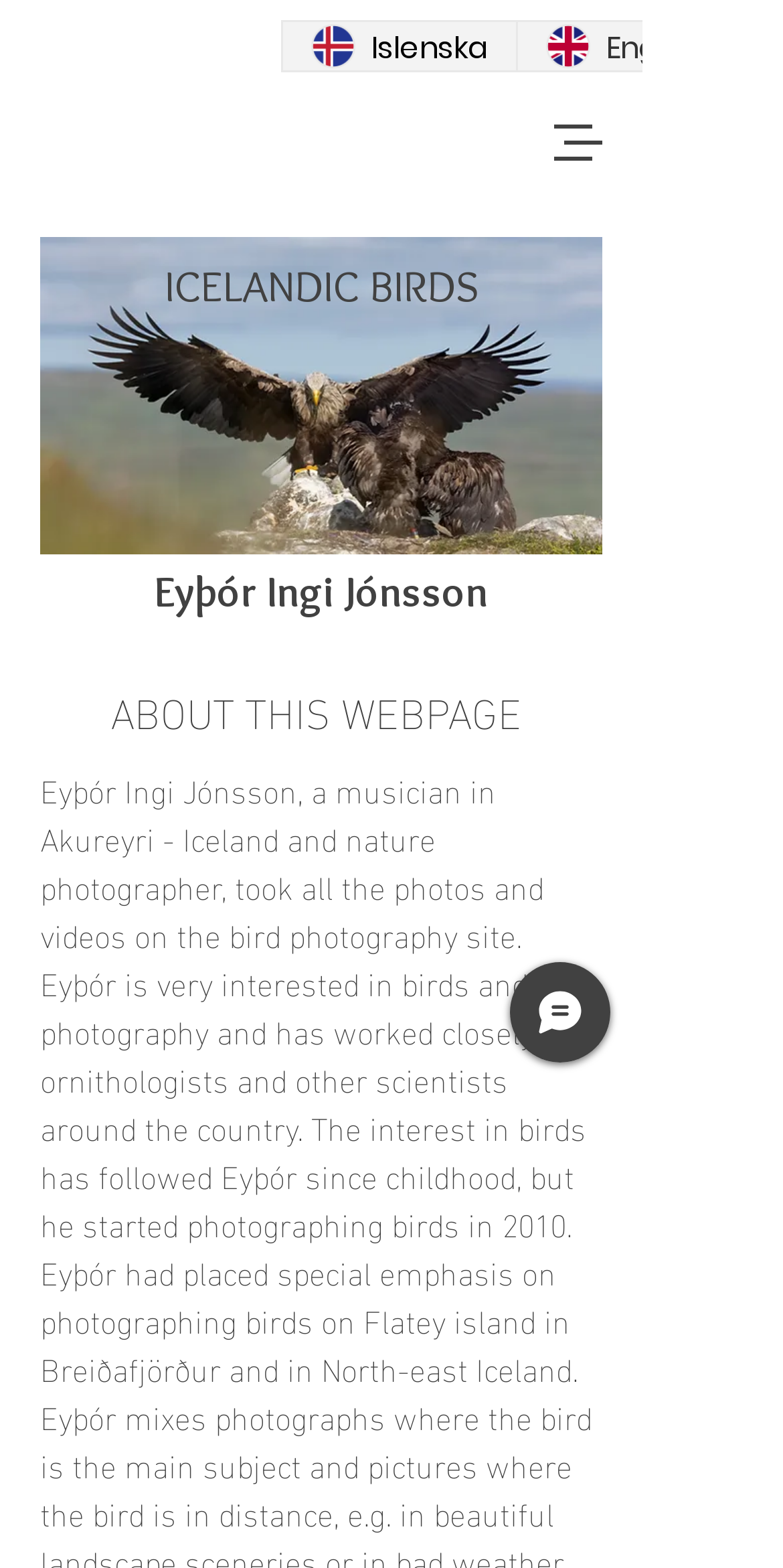Using the webpage screenshot and the element description parent_node: Islenska aria-label="Open navigation menu", determine the bounding box coordinates. Specify the coordinates in the format (top-left x, top-left y, bottom-right x, bottom-right y) with values ranging from 0 to 1.

[0.667, 0.059, 0.795, 0.123]